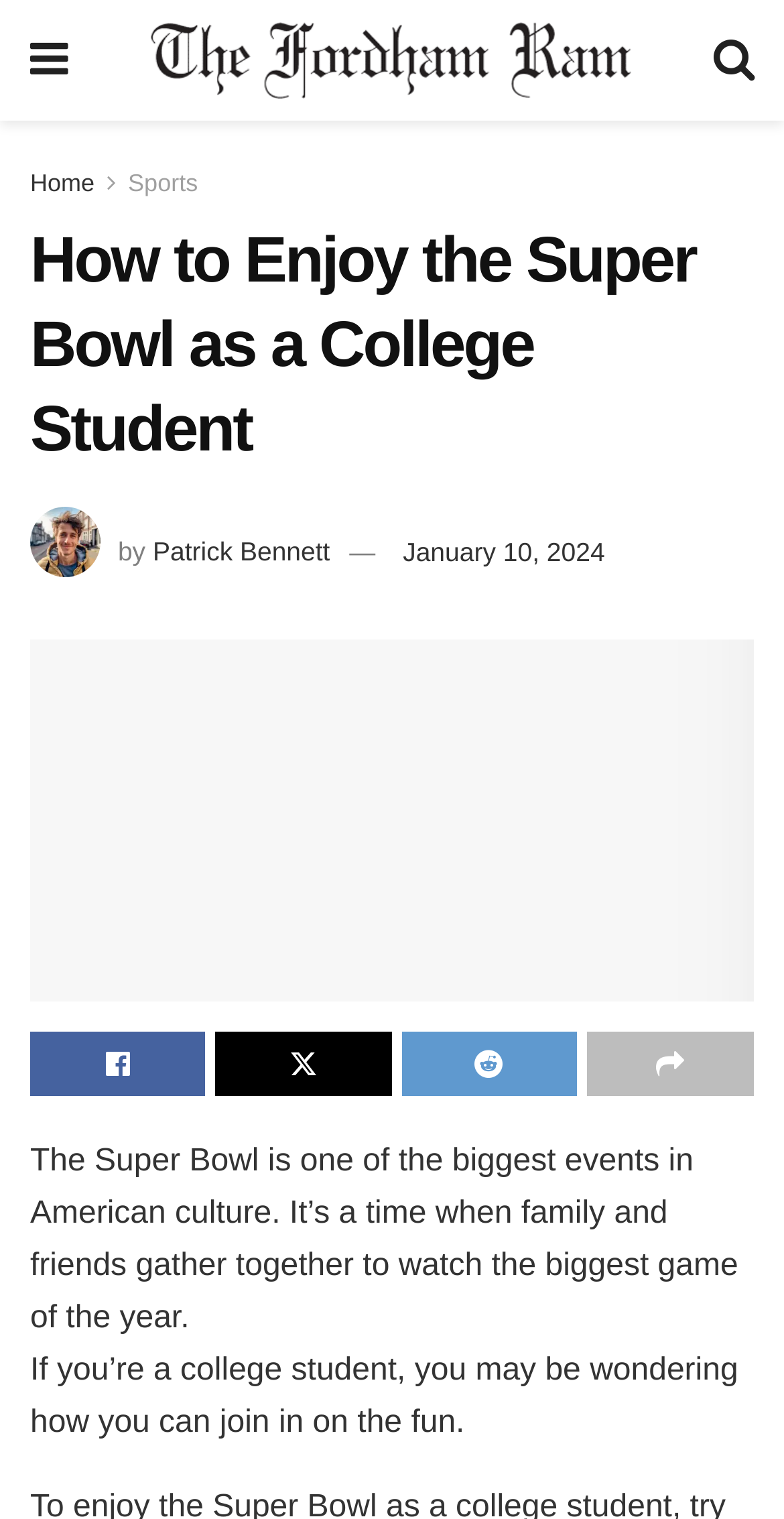Provide the bounding box coordinates of the section that needs to be clicked to accomplish the following instruction: "Click the Sports link."

[0.163, 0.111, 0.252, 0.13]